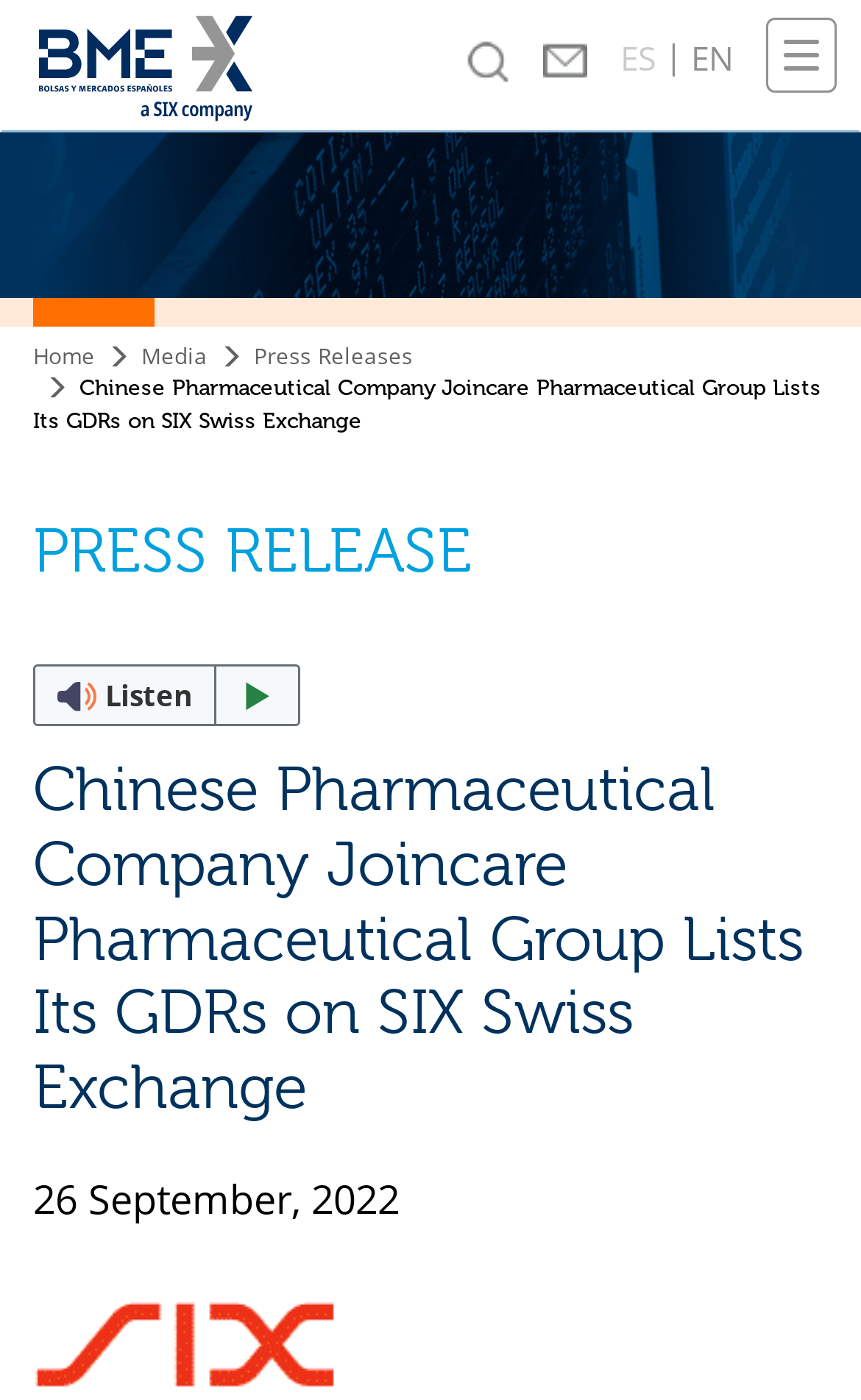Find the bounding box coordinates of the clickable element required to execute the following instruction: "Check flexible pricing and discount programs". Provide the coordinates as four float numbers between 0 and 1, i.e., [left, top, right, bottom].

None